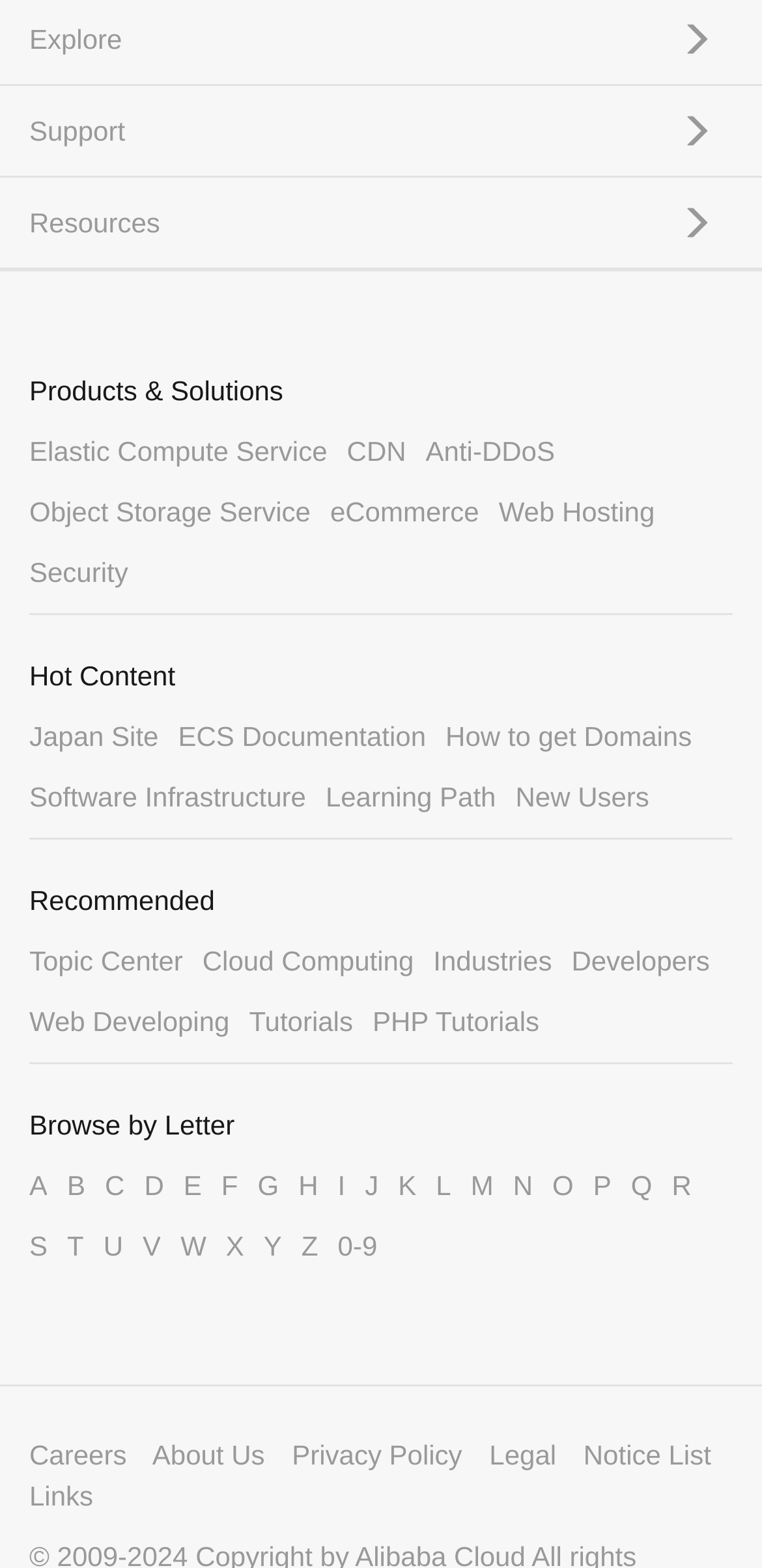Give a one-word or short-phrase answer to the following question: 
What is the last link at the bottom of the webpage?

Links